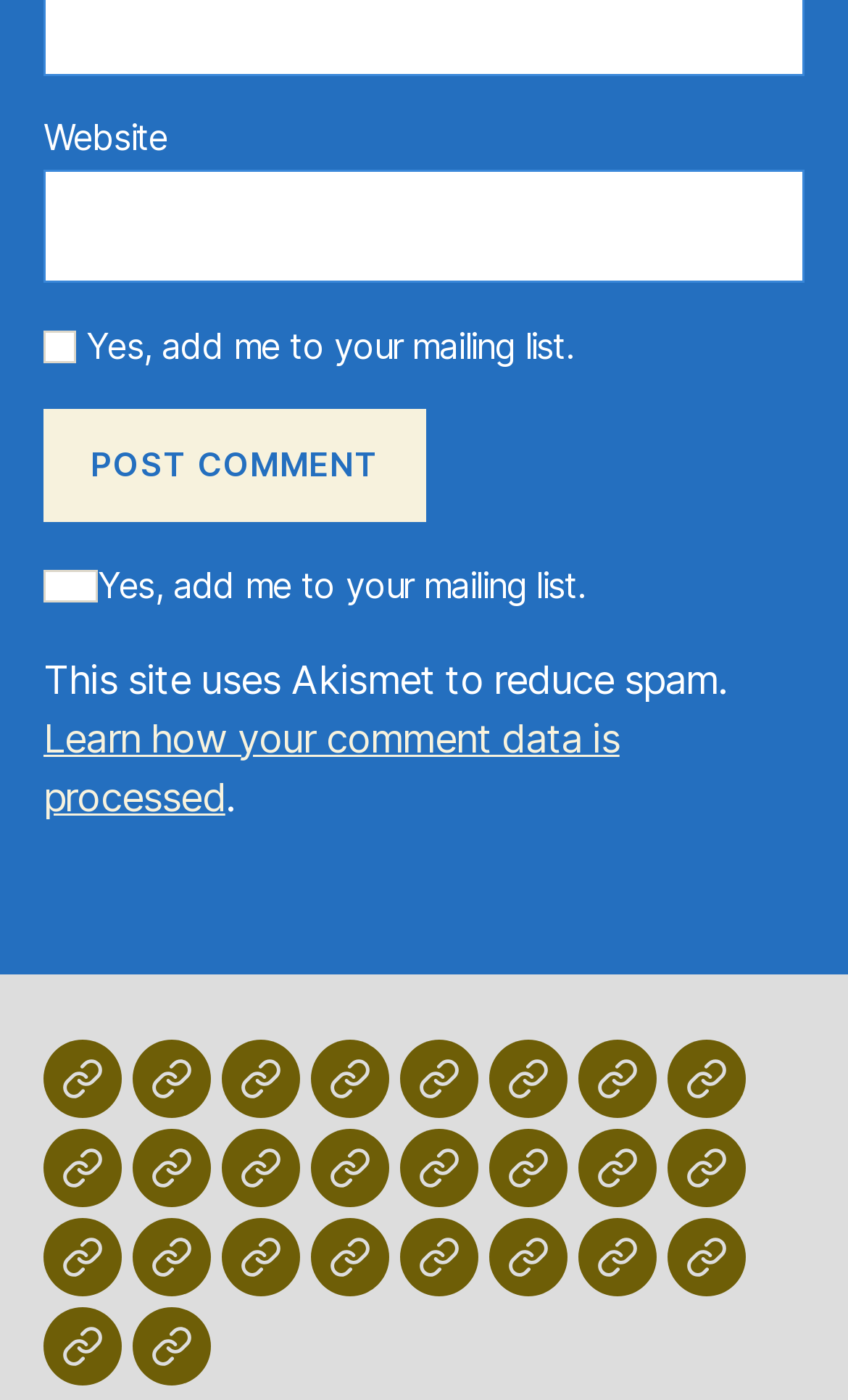What is the purpose of the checkbox?
Refer to the image and respond with a one-word or short-phrase answer.

To add to mailing list